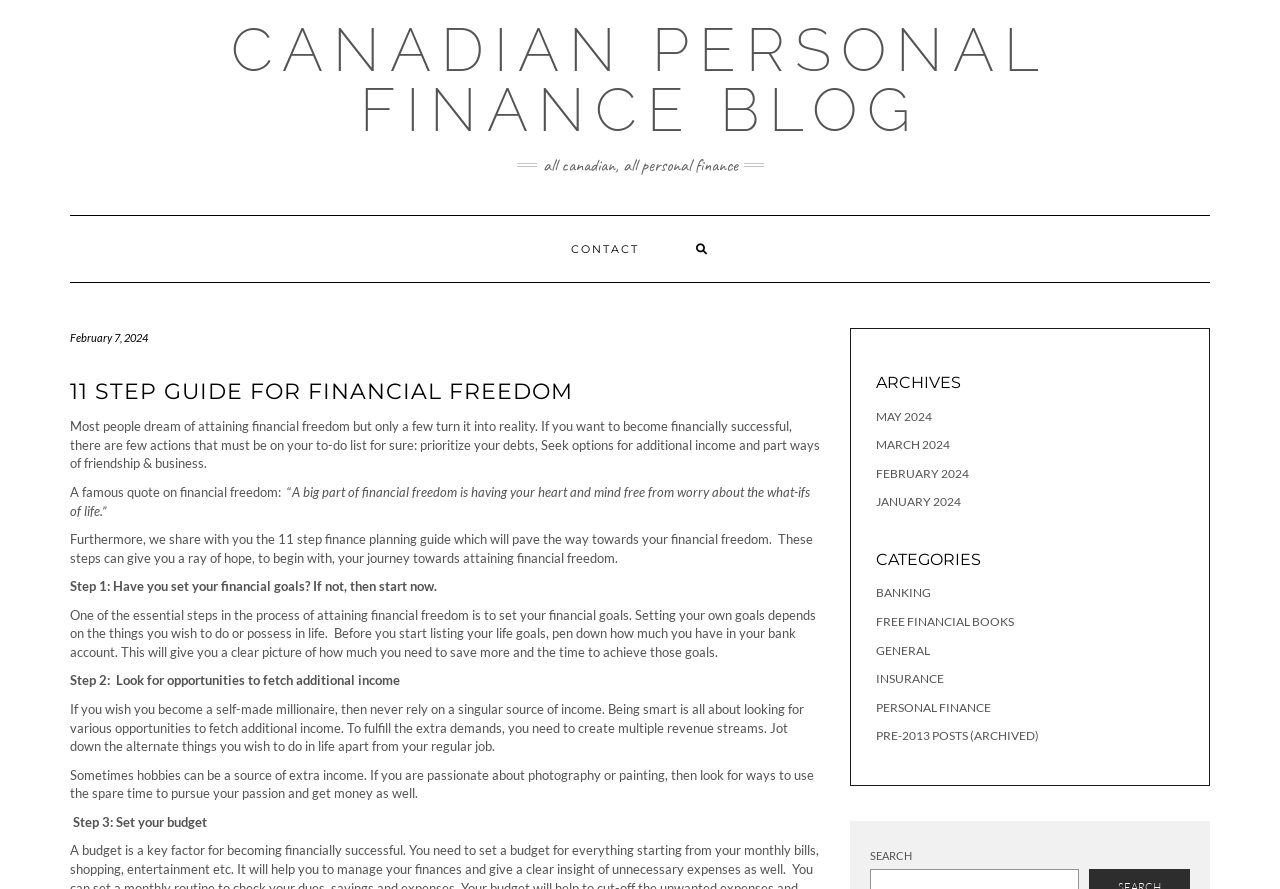Could you indicate the bounding box coordinates of the region to click in order to complete this instruction: "search".

[0.68, 0.955, 0.712, 0.969]